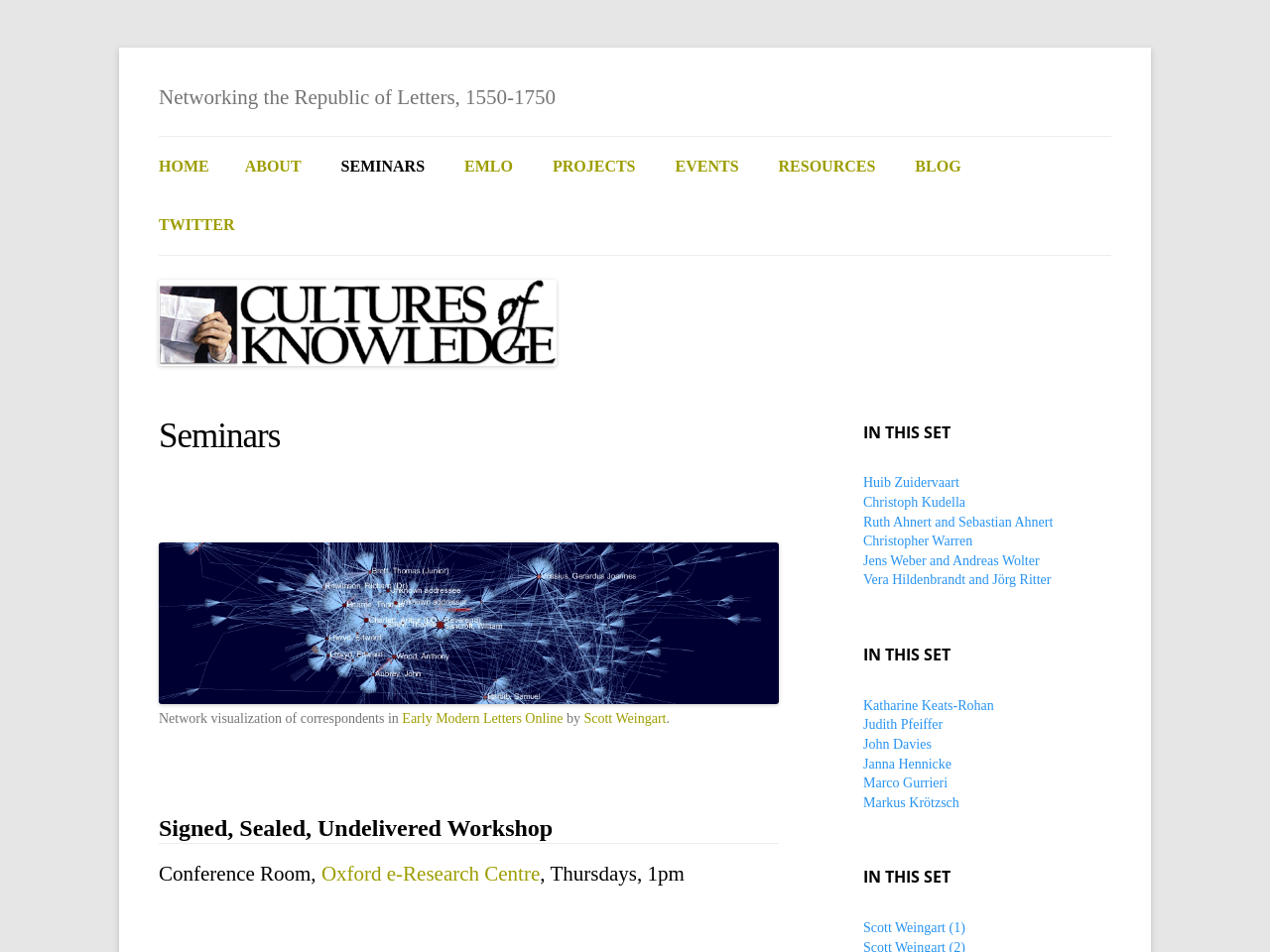Generate a comprehensive description of the webpage.

The webpage is about seminars related to the "Cultures of Knowledge" project. At the top, there is a heading that reads "Networking the Republic of Letters, 1550-1750". Below this heading, there is a navigation menu with links to different sections of the website, including "HOME", "ABOUT", "SEMINARS", "EMLO", "PROJECTS", "EVENTS", "RESOURCES", and "BLOG". 

To the right of the navigation menu, there is a link to the project's Twitter page. Below the navigation menu, there is a logo image of "Cultures of Knowledge" with a heading that reads "Seminars". 

The main content of the page is divided into two sections. The left section contains information about a seminar series, including a network visualization of correspondents in Early Modern Letters Online, credited to Scott Weingart. There are also headings that announce a workshop titled "Signed, Sealed, Undelivered" and provide the location and time of the event.

The right section is titled "IN THIS SET" and lists several speakers, including Huib Zuidervaart, Christoph Kudella, Ruth Ahnert, and others. There are three instances of this "IN THIS SET" section, each listing different speakers.